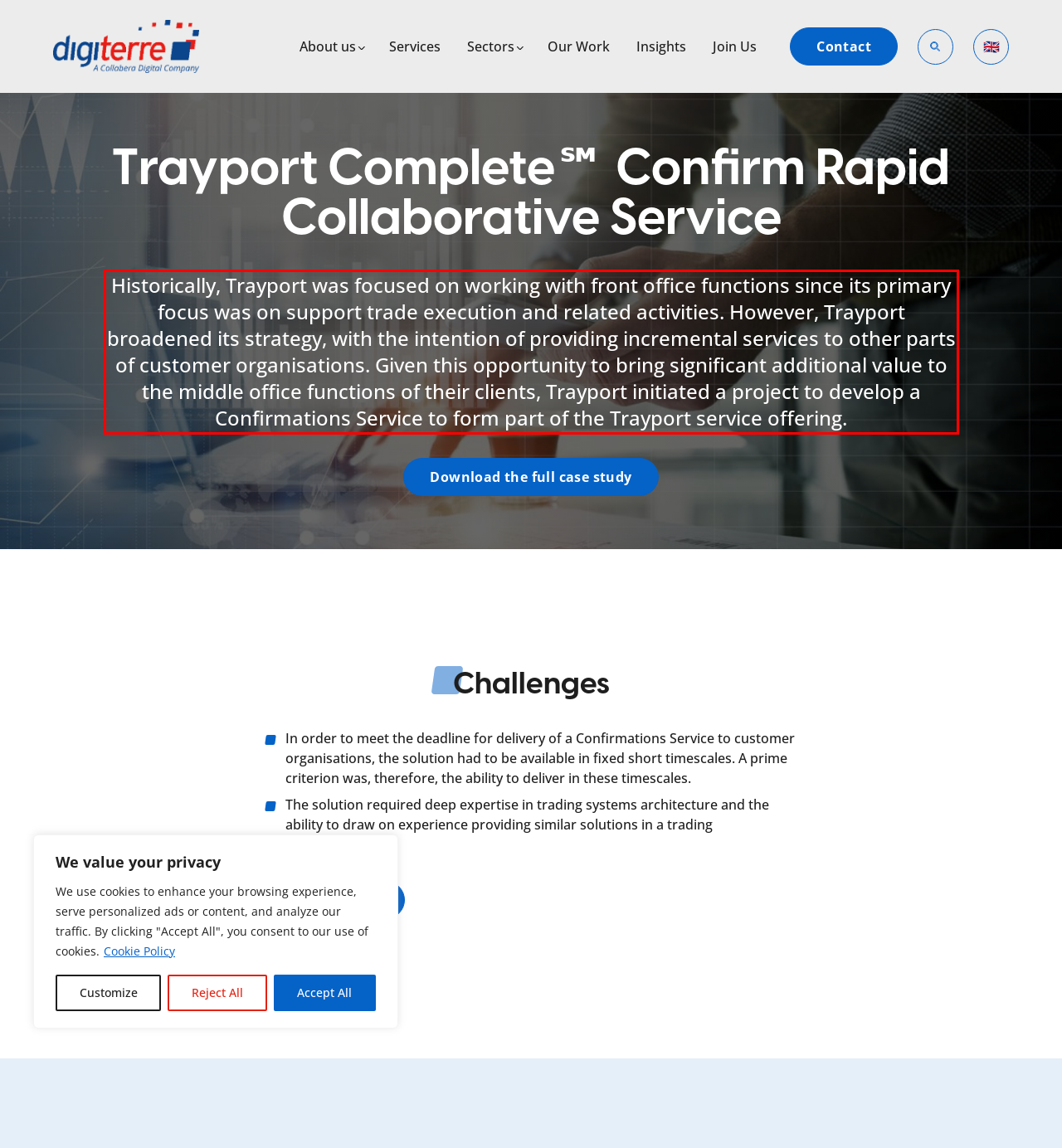Please examine the webpage screenshot containing a red bounding box and use OCR to recognize and output the text inside the red bounding box.

Historically, Trayport was focused on working with front office functions since its primary focus was on support trade execution and related activities. However, Trayport broadened its strategy, with the intention of providing incremental services to other parts of customer organisations. Given this opportunity to bring significant additional value to the middle office functions of their clients, Trayport initiated a project to develop a Confirmations Service to form part of the Trayport service offering.